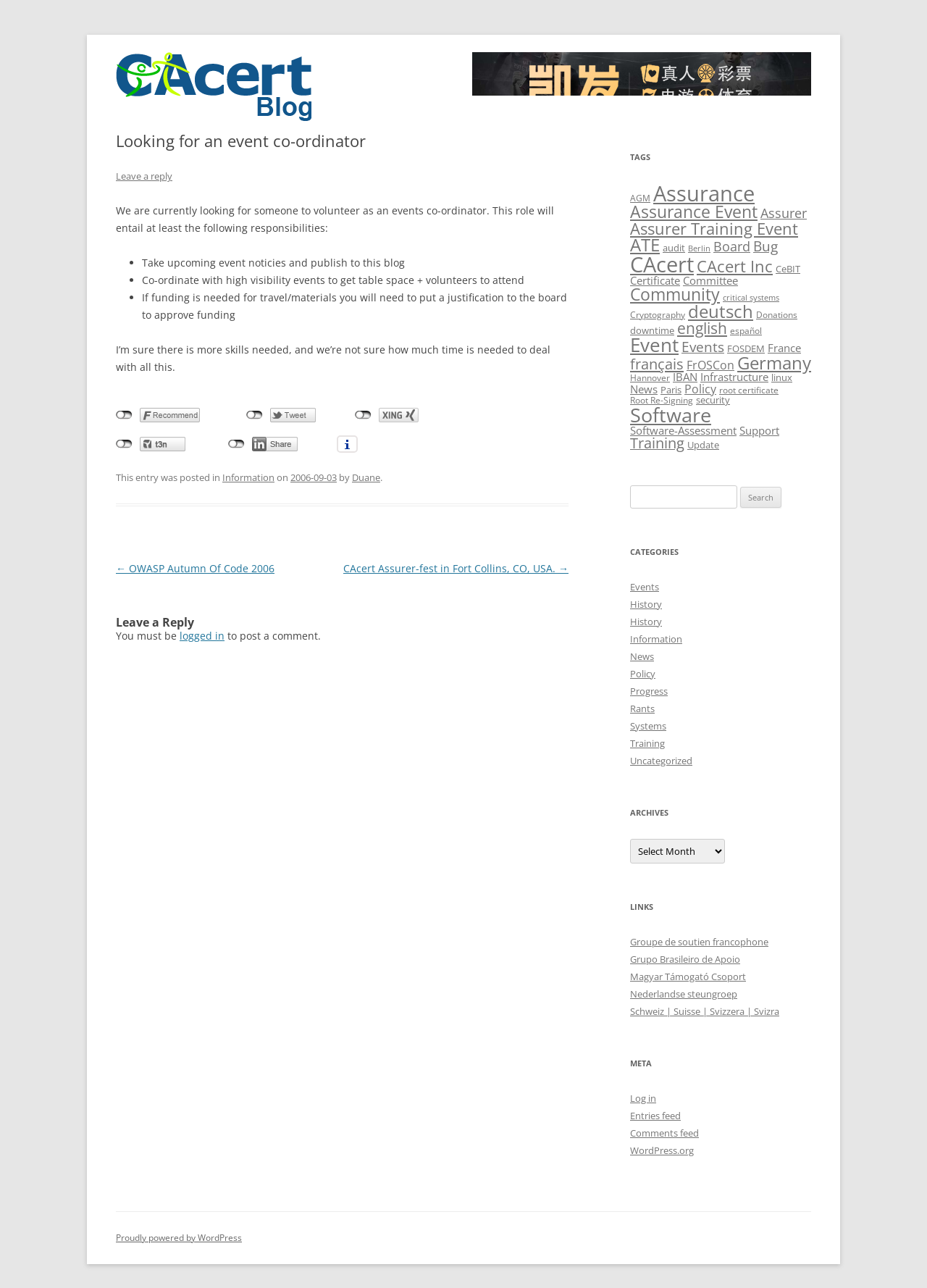From the element description: "Buy Now", extract the bounding box coordinates of the UI element. The coordinates should be expressed as four float numbers between 0 and 1, in the order [left, top, right, bottom].

None